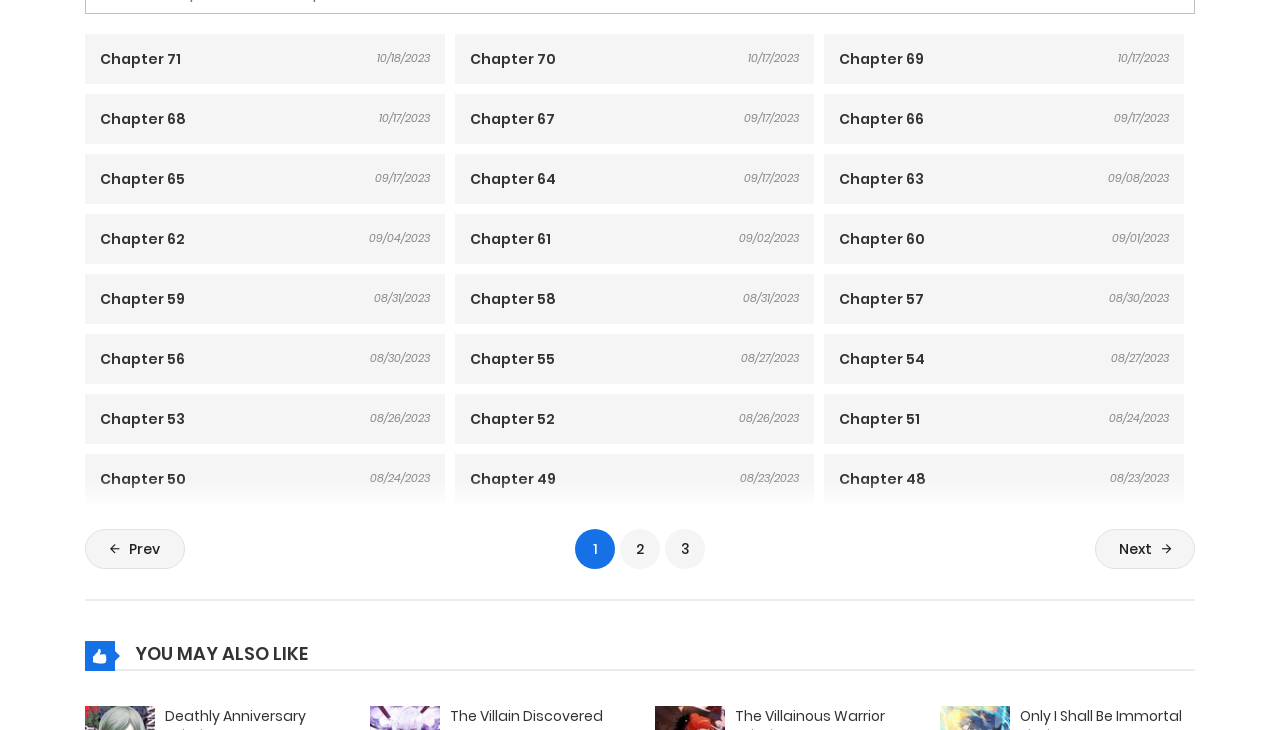Specify the bounding box coordinates of the element's region that should be clicked to achieve the following instruction: "Go to Chapter 71". The bounding box coordinates consist of four float numbers between 0 and 1, in the format [left, top, right, bottom].

[0.078, 0.06, 0.141, 0.101]